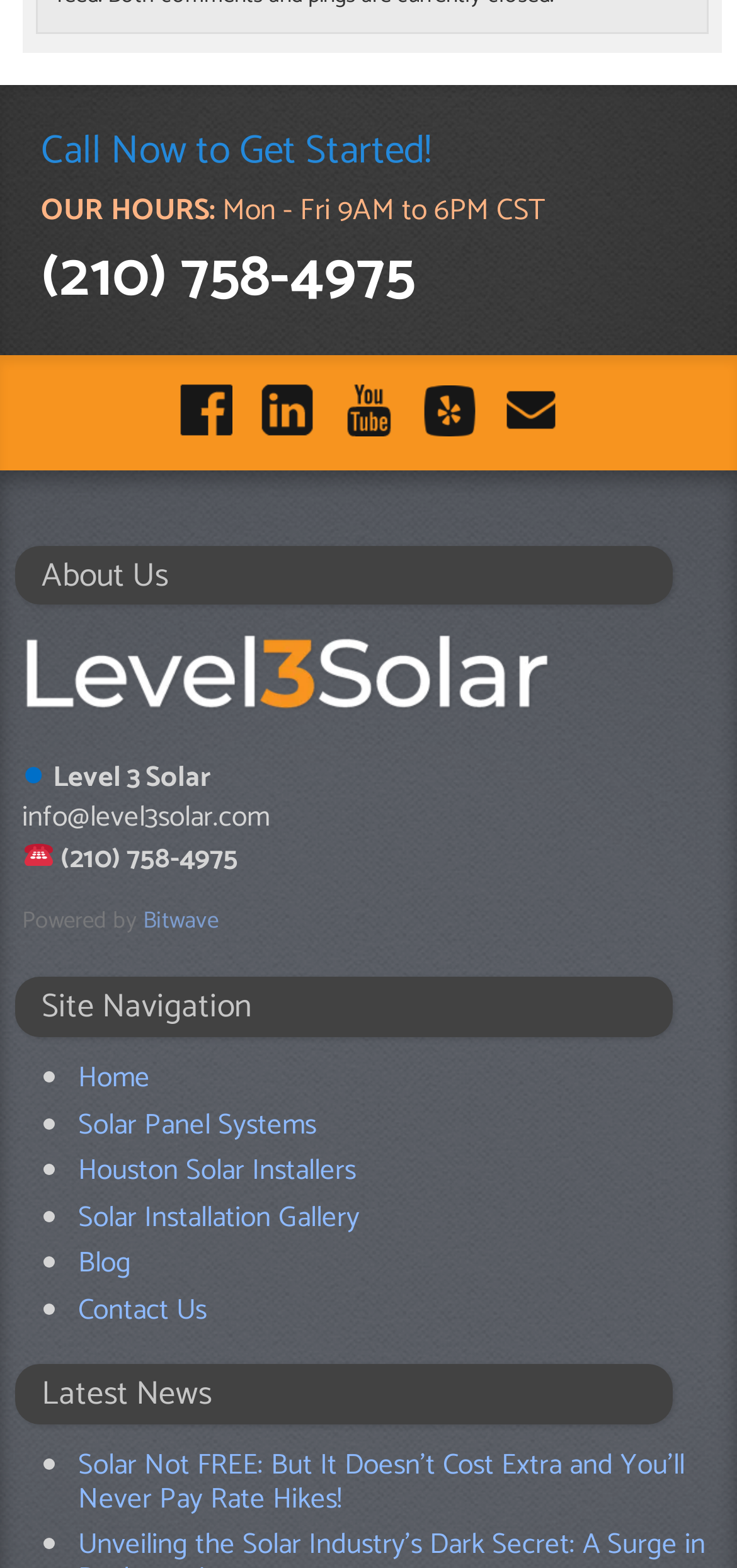What is the company's email address?
Ensure your answer is thorough and detailed.

The company's email address can be found in the StaticText element with the text 'info@level3solar.com', which is located next to the email icon.